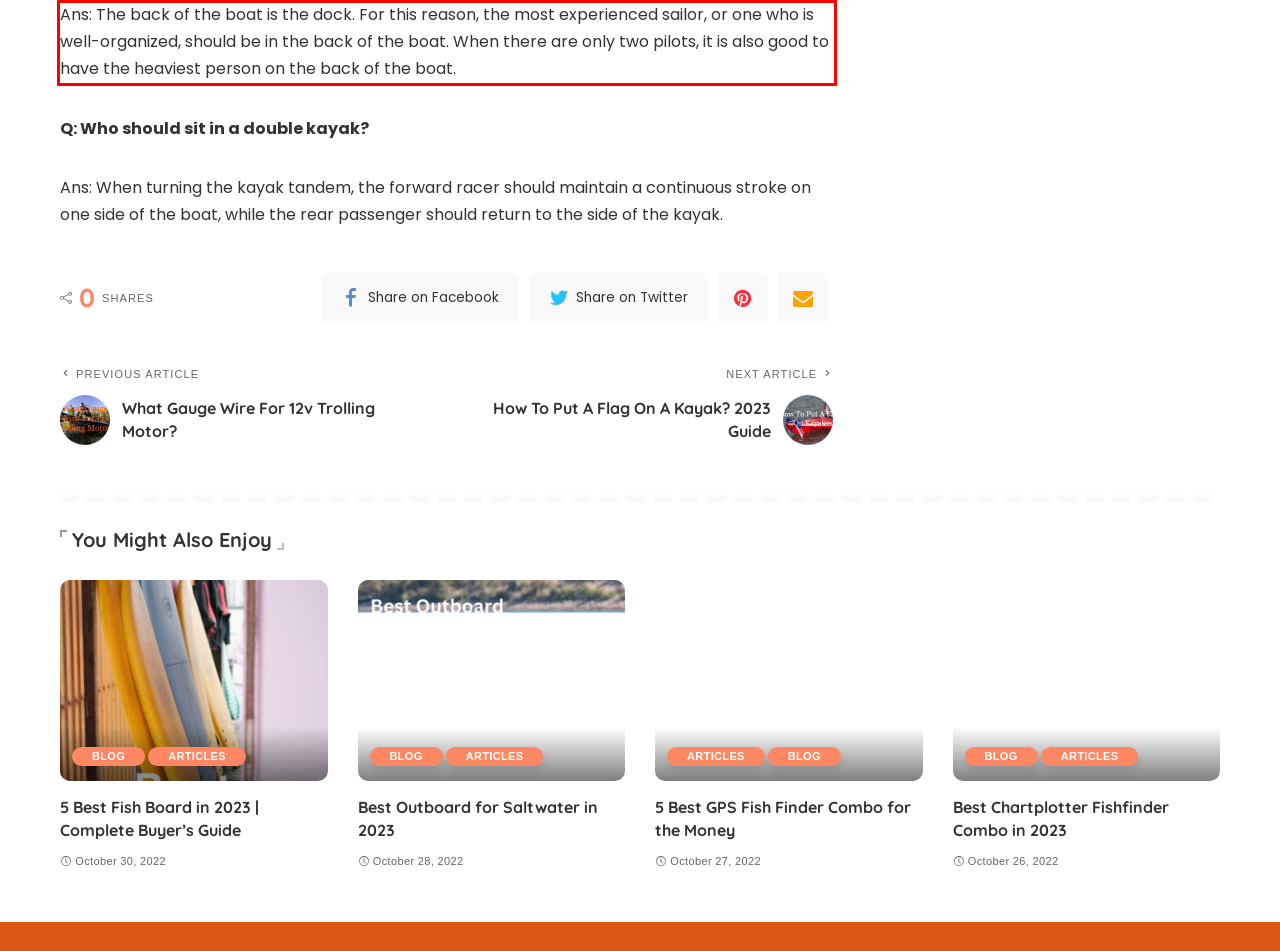You have a screenshot with a red rectangle around a UI element. Recognize and extract the text within this red bounding box using OCR.

Ans: The back of the boat is the dock. For this reason, the most experienced sailor, or one who is well-organized, should be in the back of the boat. When there are only two pilots, it is also good to have the heaviest person on the back of the boat.